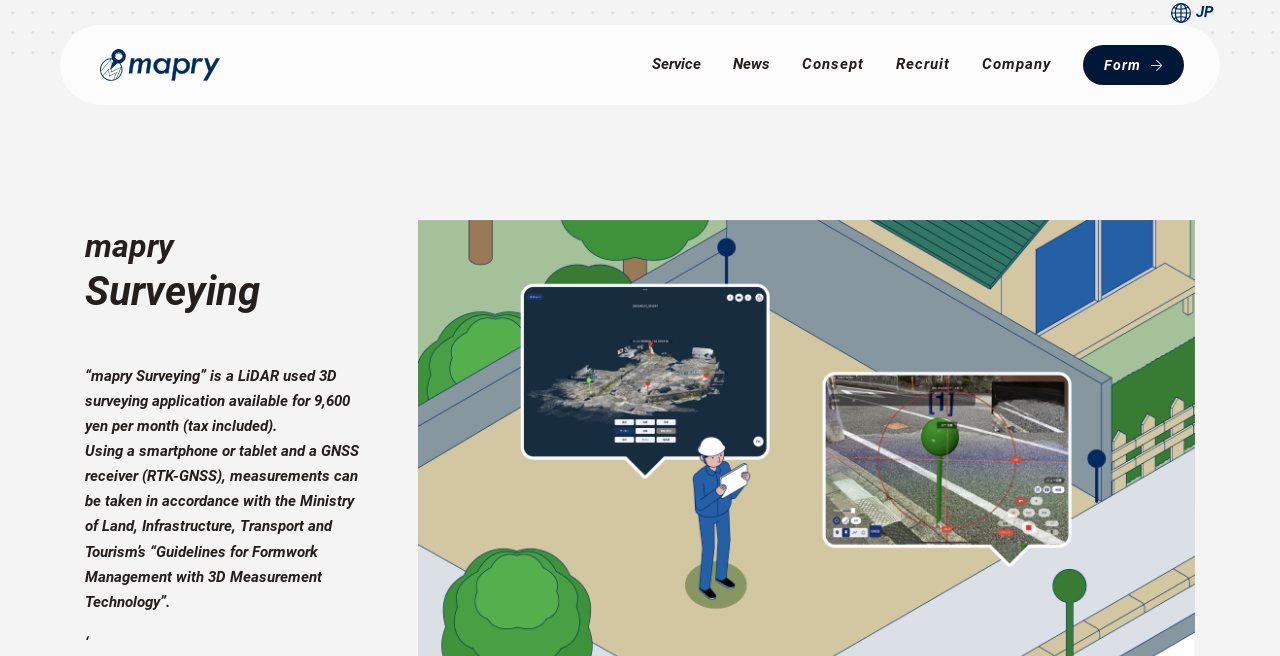Extract the bounding box for the UI element that matches this description: "Service Release".

[0.582, 0.188, 0.68, 0.242]